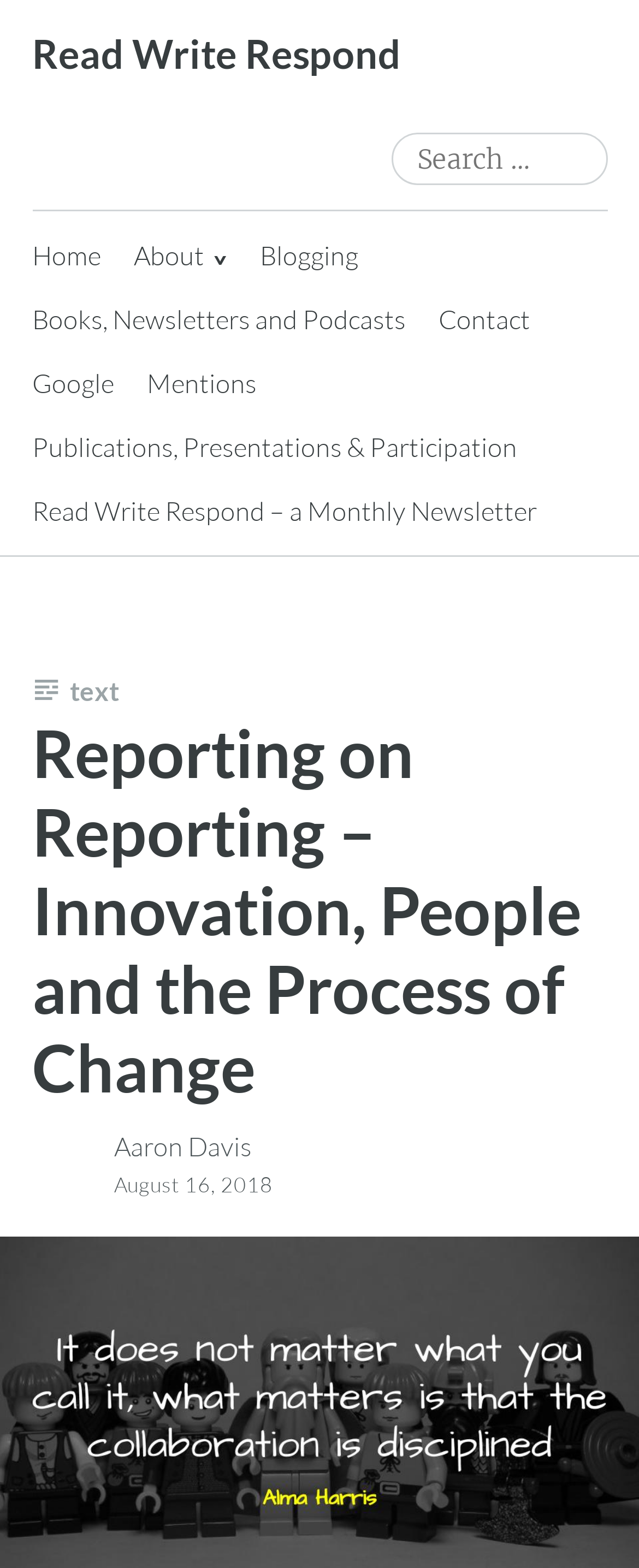How many sections are in the article?
Deliver a detailed and extensive answer to the question.

I analyzed the article's structure and found three sections: the header section with the article title, the main content section, and the footer section with the author and date information. There are 3 sections in total.